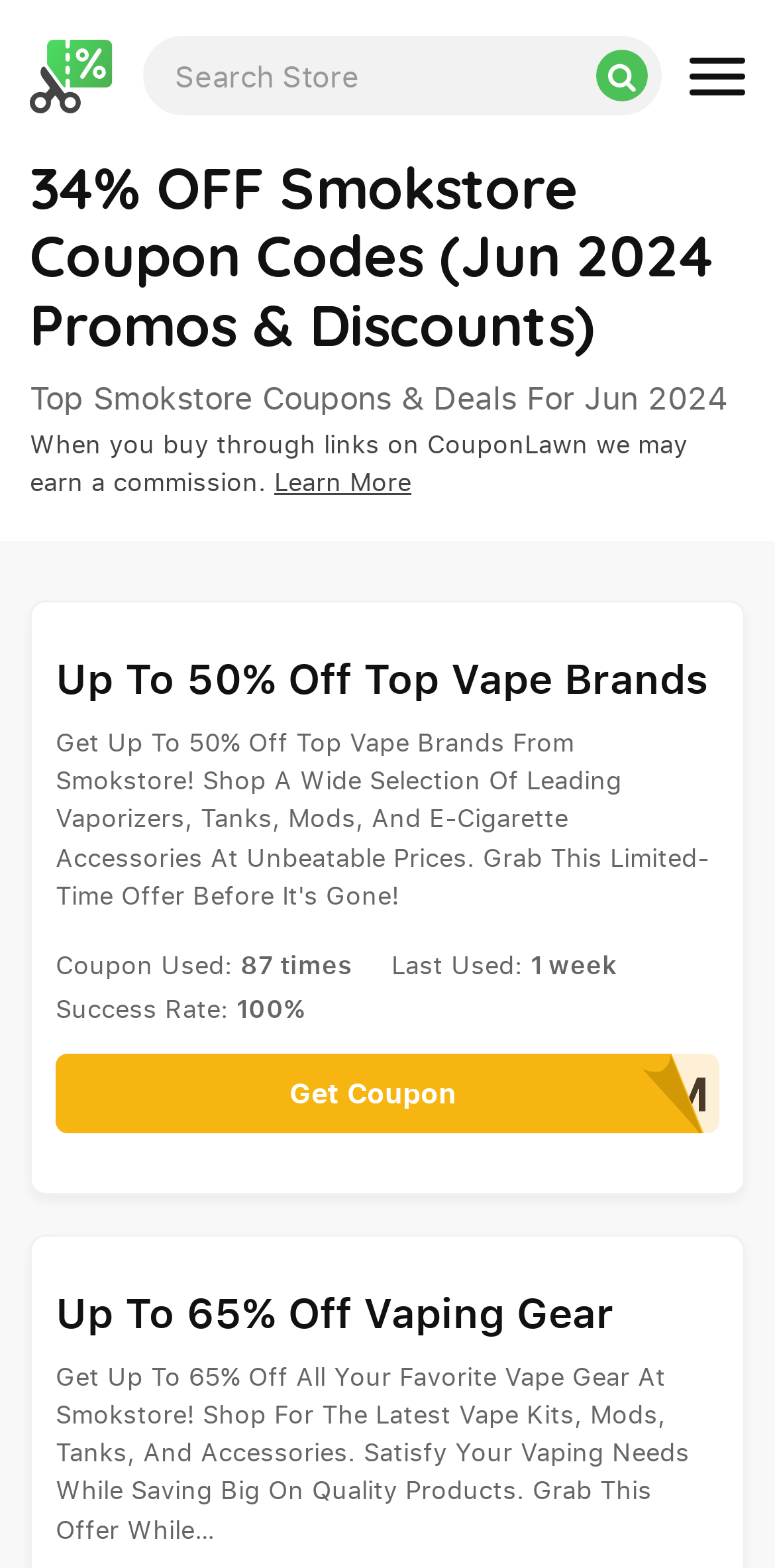Is there a search box on the webpage?
Using the image as a reference, answer the question with a short word or phrase.

Yes